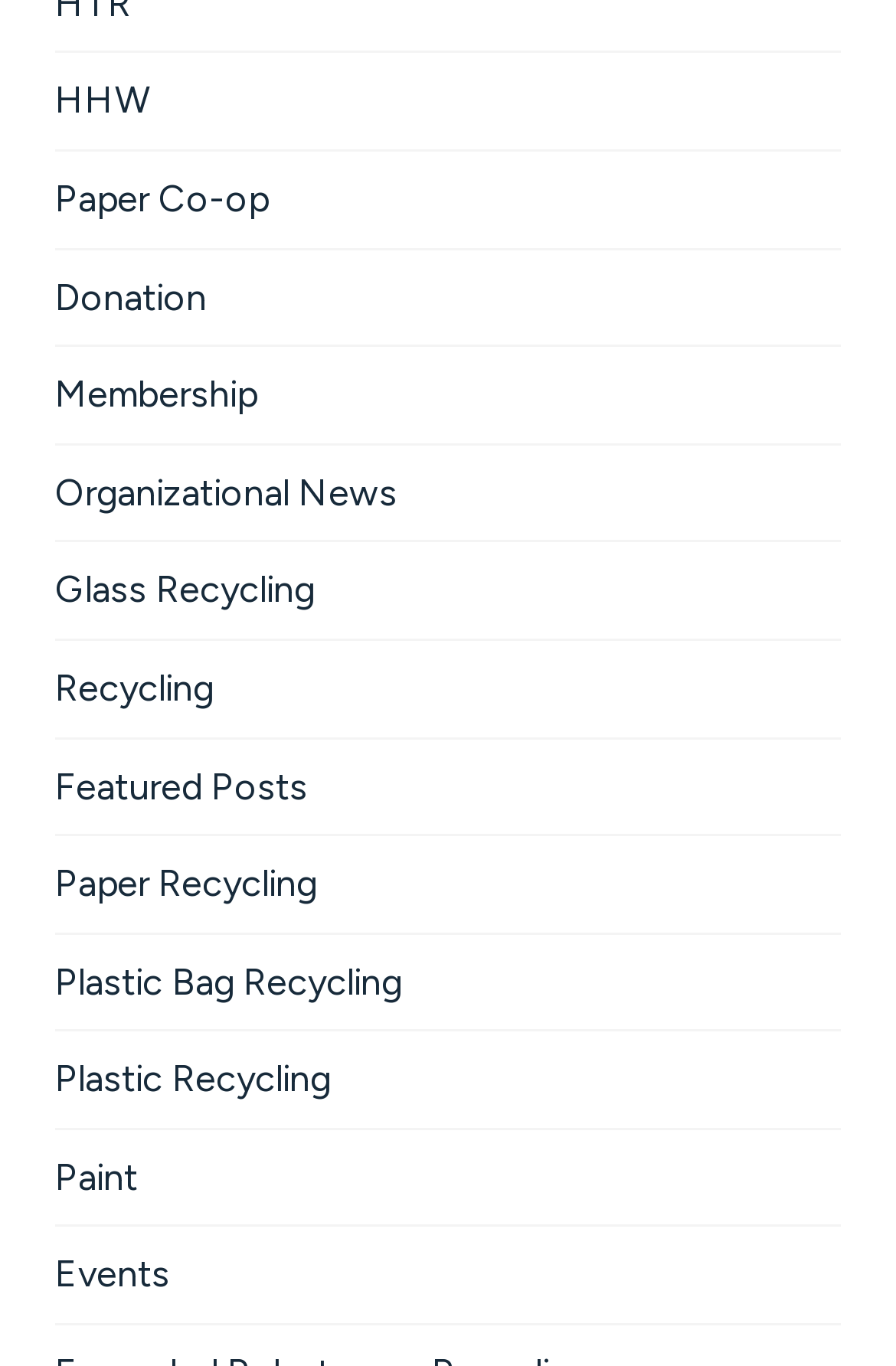Can you determine the bounding box coordinates of the area that needs to be clicked to fulfill the following instruction: "explore Organizational News"?

[0.062, 0.326, 0.938, 0.396]